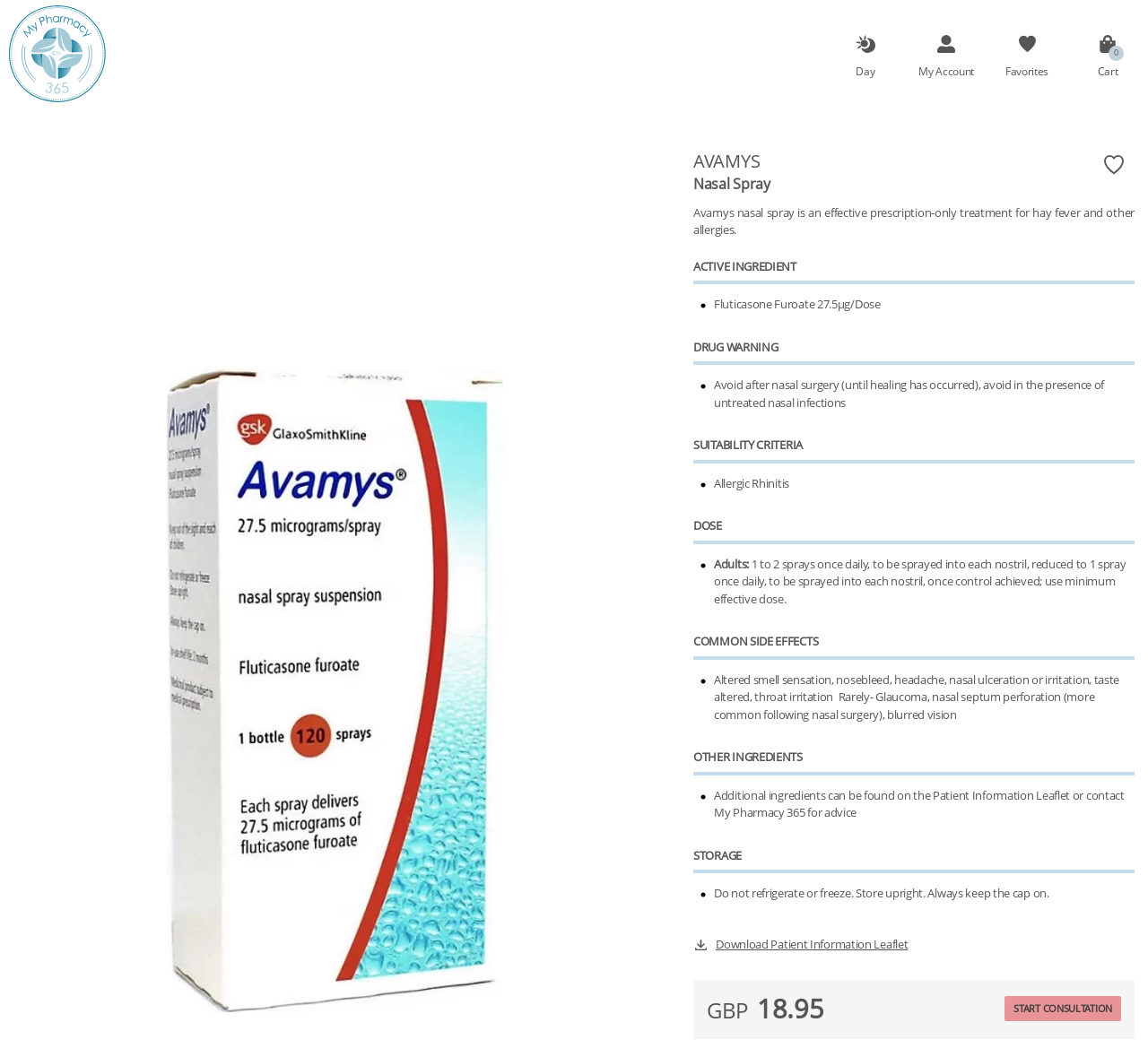Respond with a single word or short phrase to the following question: 
What is the purpose of the 'START CONSULTATION' button?

To start a consultation